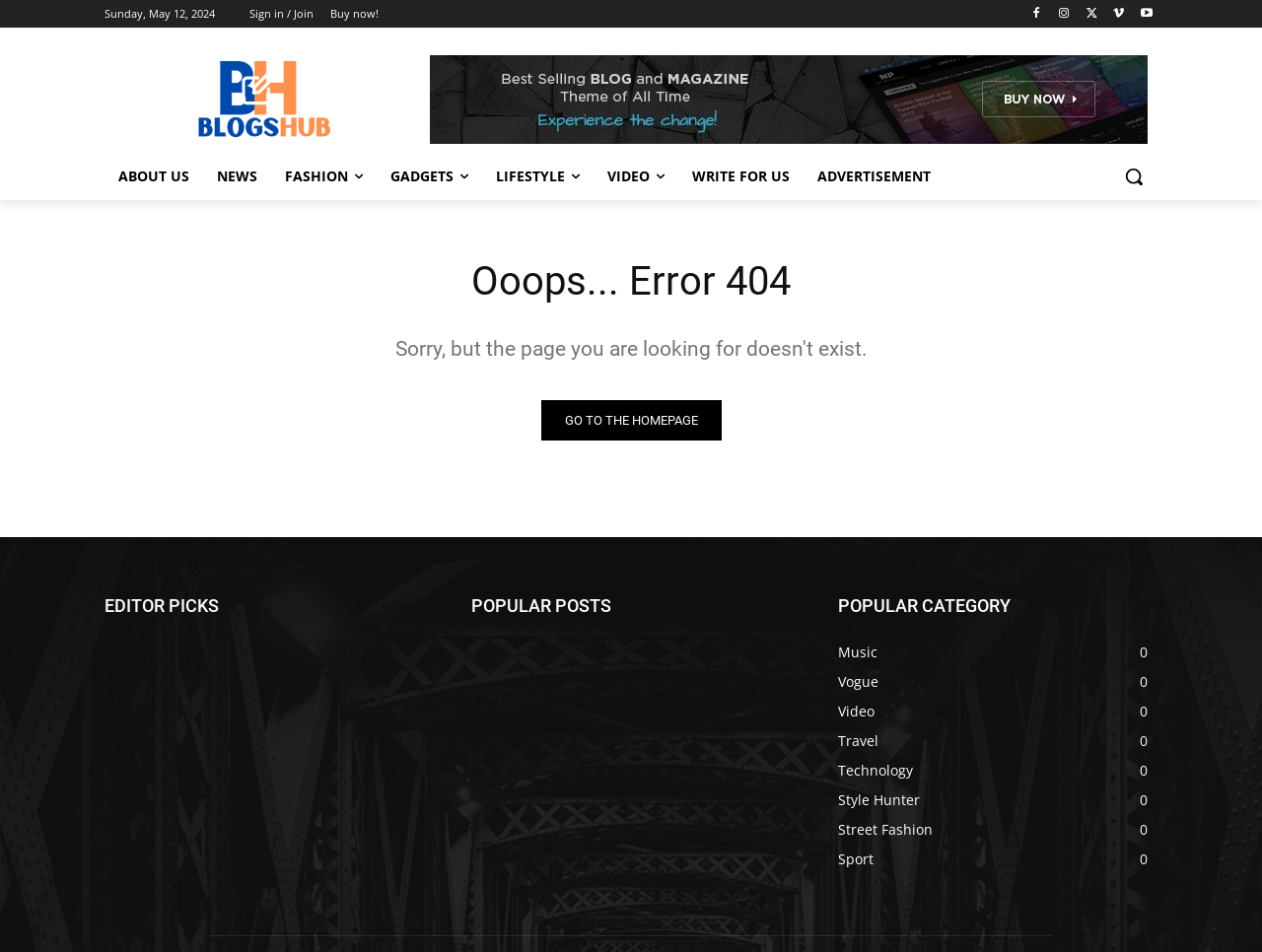Pinpoint the bounding box coordinates of the clickable area needed to execute the instruction: "Search for something". The coordinates should be specified as four float numbers between 0 and 1, i.e., [left, top, right, bottom].

[0.88, 0.16, 0.917, 0.21]